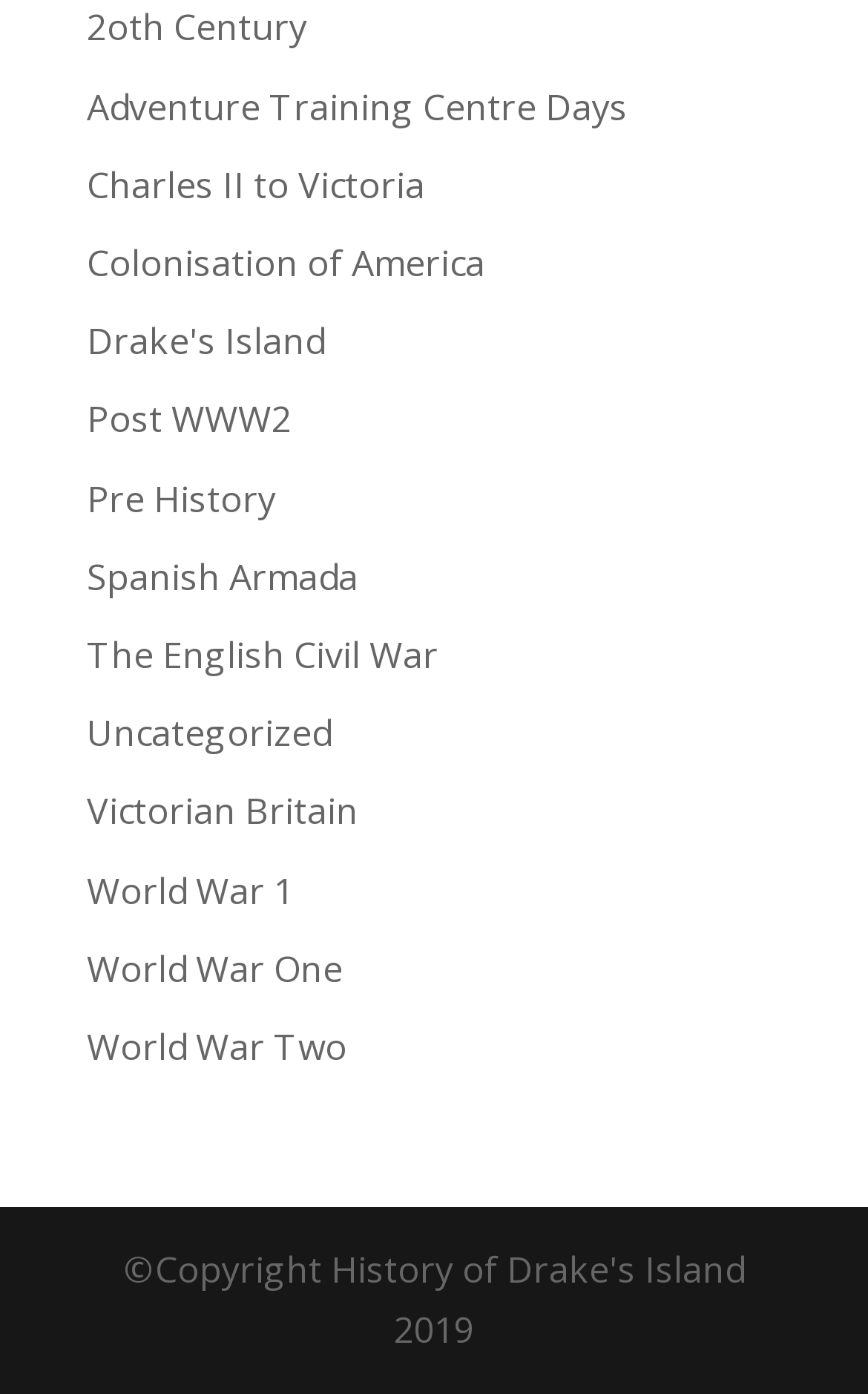Identify the bounding box coordinates of the clickable region required to complete the instruction: "Read about the English Civil War". The coordinates should be given as four float numbers within the range of 0 and 1, i.e., [left, top, right, bottom].

[0.1, 0.452, 0.505, 0.487]